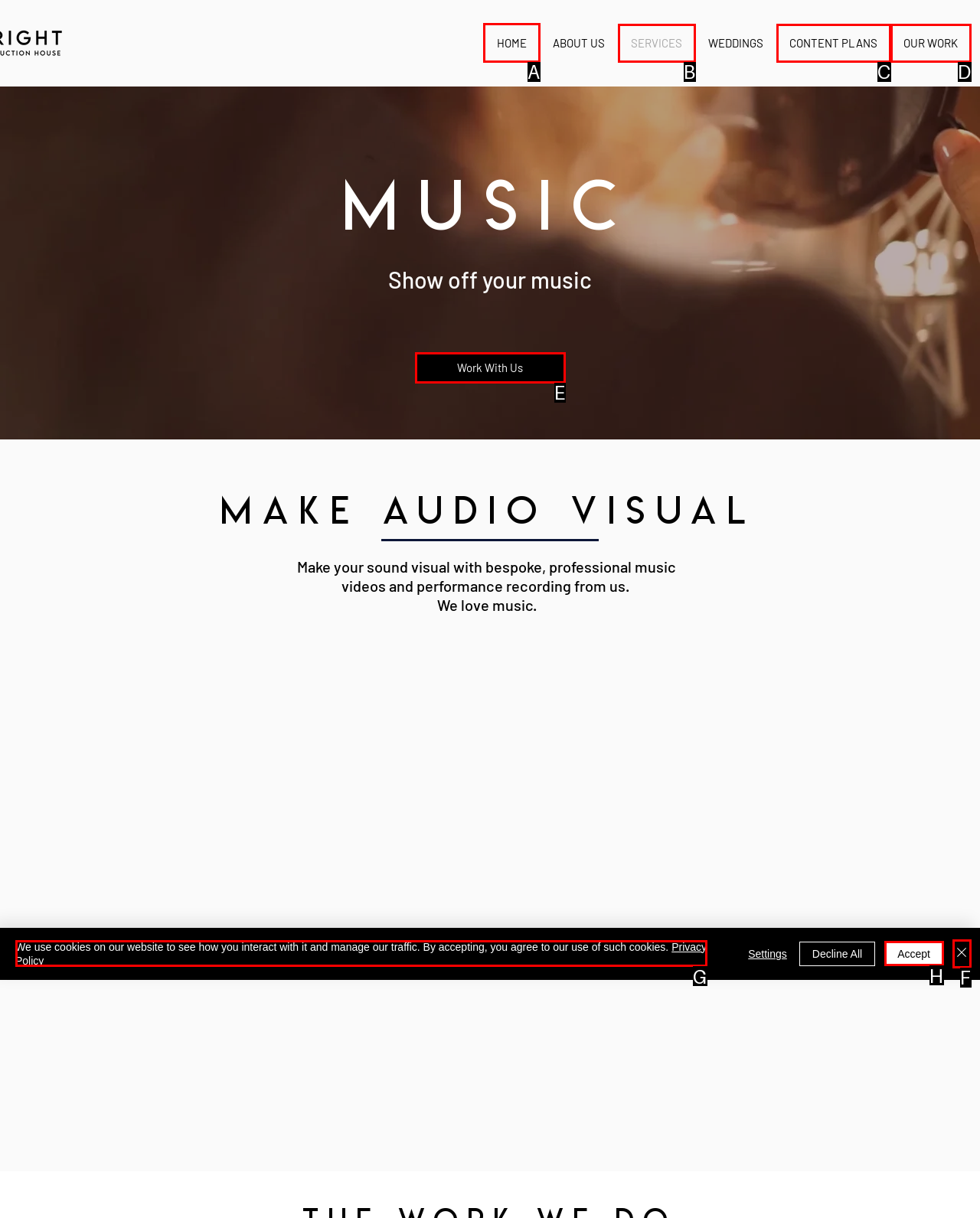Select the letter of the UI element that matches this task: Click on the HOME link
Provide the answer as the letter of the correct choice.

A